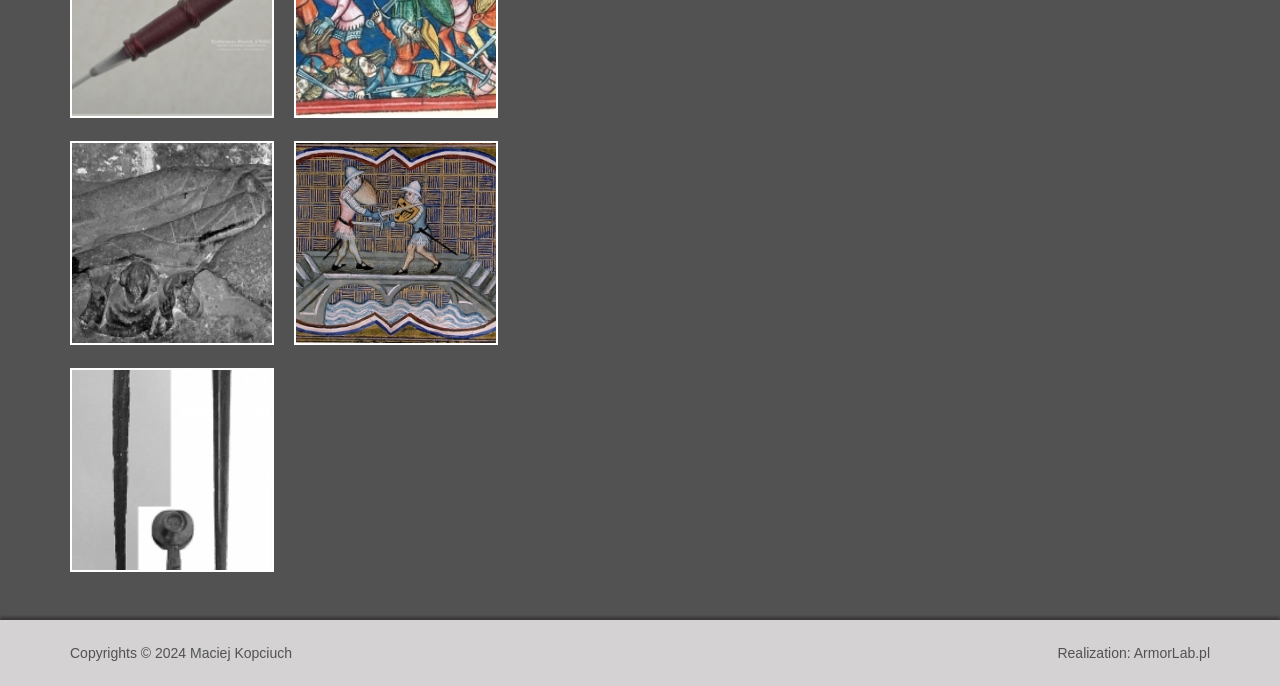What is the purpose of the images on the webpage?
Respond to the question with a single word or phrase according to the image.

Decoration